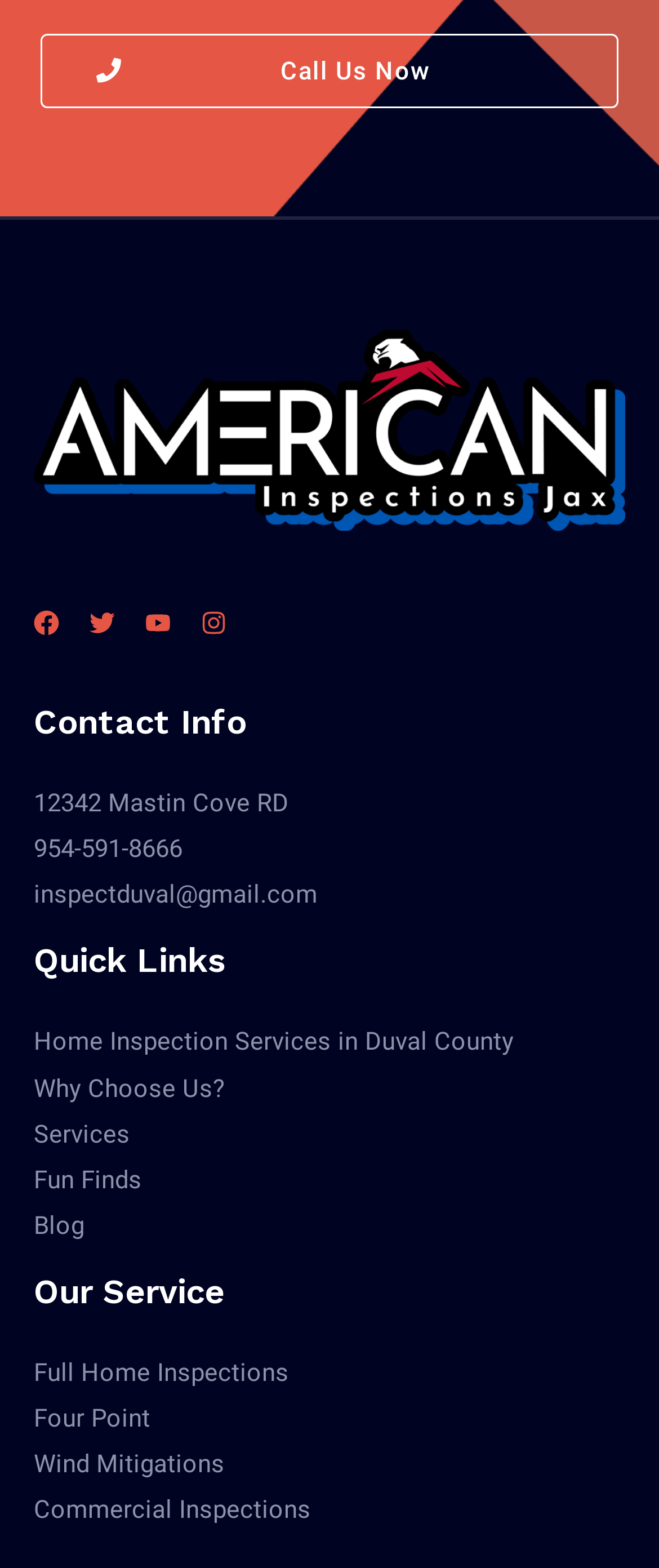What is the phone number for contact?
Analyze the image and deliver a detailed answer to the question.

I looked at the contact information section in the footer and found the phone number, which is 954-591-8666.